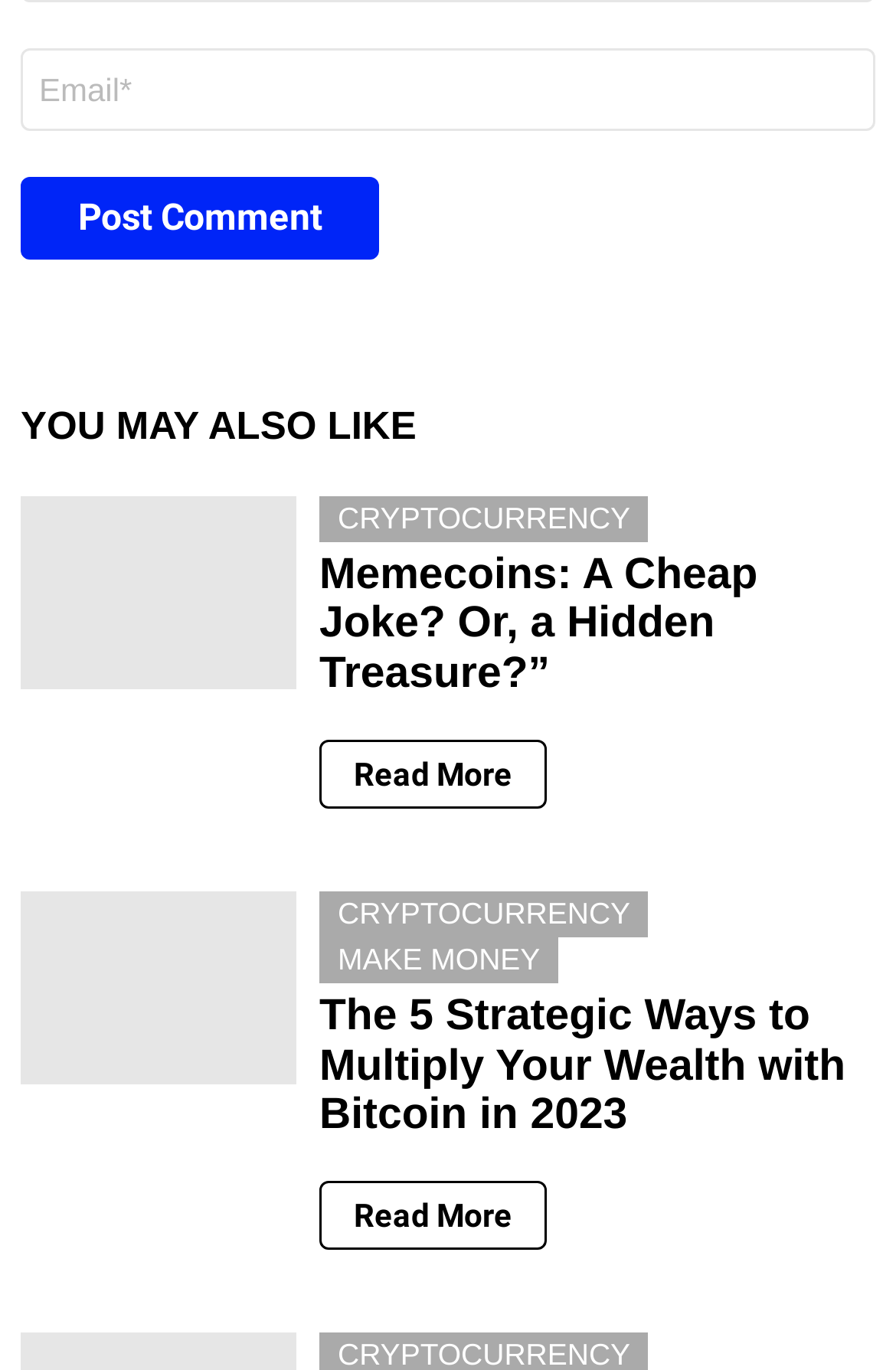What is the function of the 'Post Comment' button?
Answer the question with a detailed explanation, including all necessary information.

The 'Post Comment' button is located below the email textbox, indicating that it is used to submit a comment after inputting an email address.